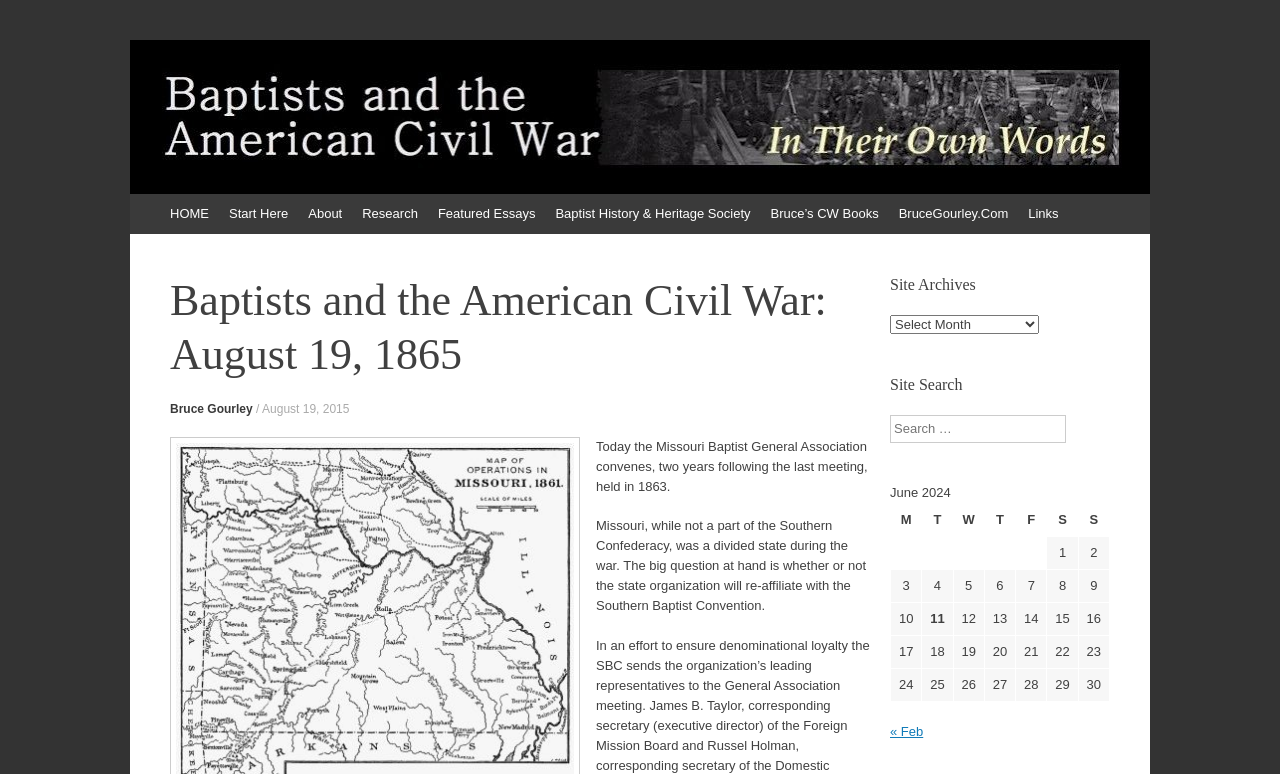Please locate the clickable area by providing the bounding box coordinates to follow this instruction: "Browse news by topic".

None